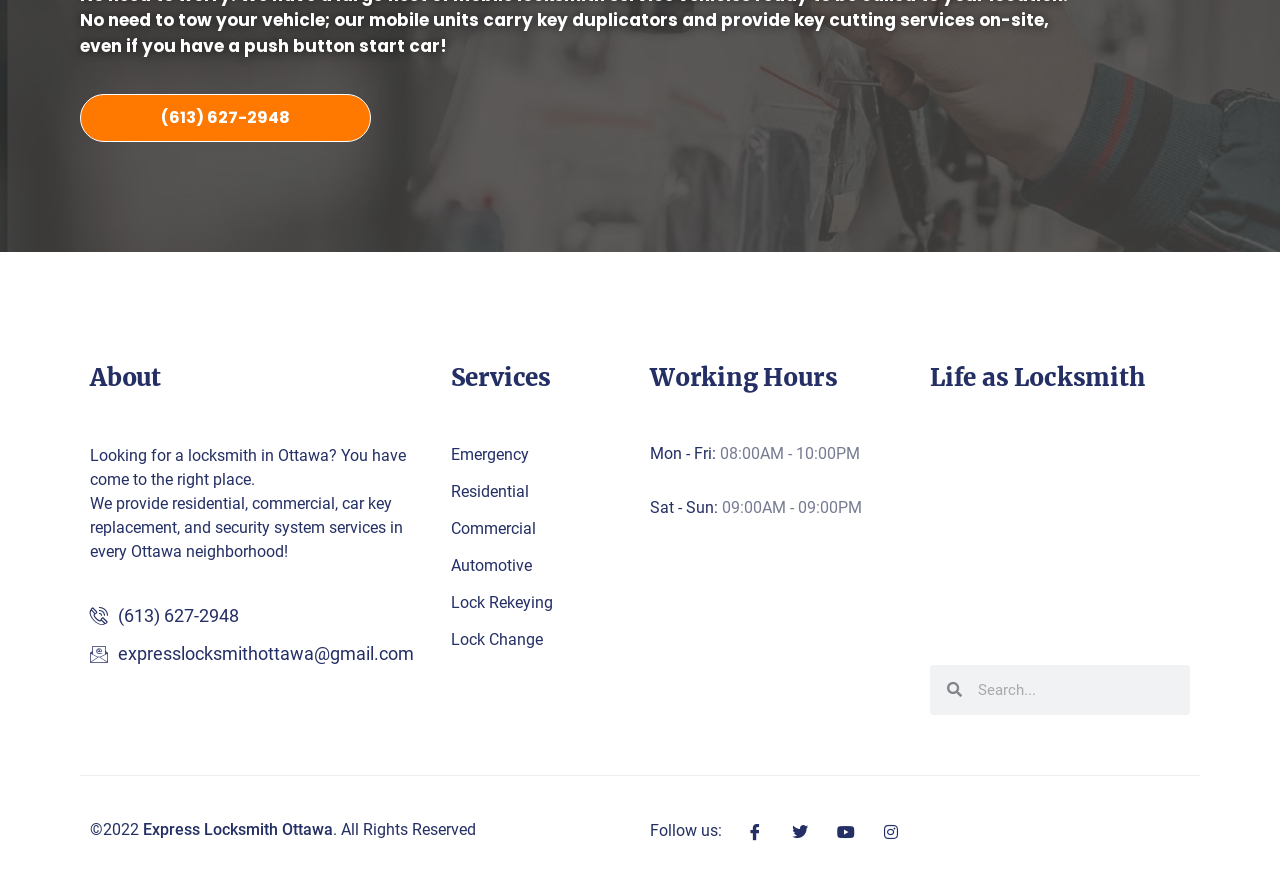Analyze the image and answer the question with as much detail as possible: 
What services does the locksmith provide?

The services provided by the locksmith can be found in the 'About' section, which states 'We provide residential, commercial, car key replacement, and security system services in every Ottawa neighborhood!'. Additionally, the 'Services' section lists specific services such as 'Emergency', 'Residential', 'Commercial', 'Automotive', 'Lock Rekeying', and 'Lock Change'.